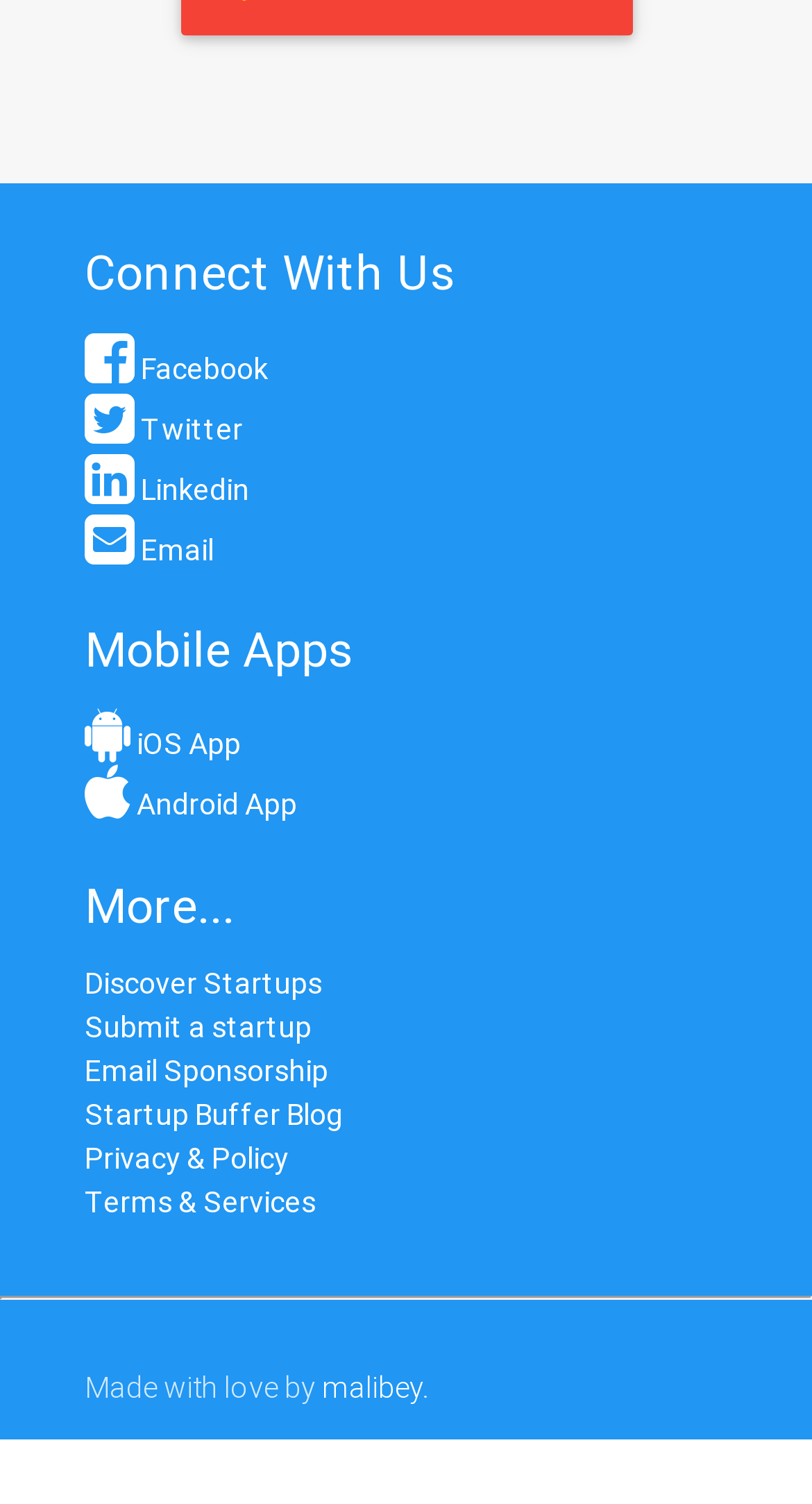Please find the bounding box coordinates of the element that needs to be clicked to perform the following instruction: "Read the Startup Buffer Blog". The bounding box coordinates should be four float numbers between 0 and 1, represented as [left, top, right, bottom].

[0.104, 0.729, 0.422, 0.754]